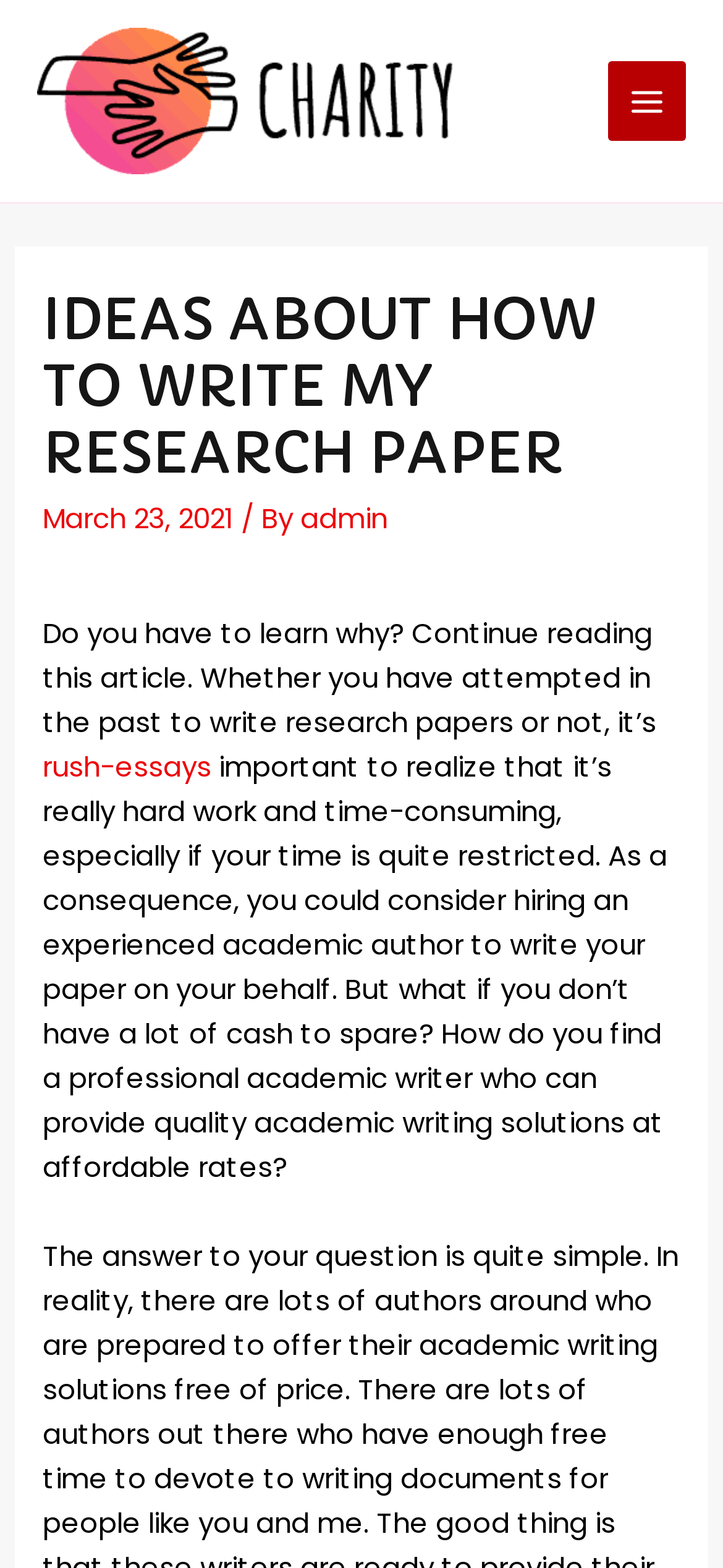Analyze the image and deliver a detailed answer to the question: Is the main menu expanded?

I found that the main menu is not expanded by looking at the button element that says 'MAIN MENU' which has an attribute 'expanded' set to 'False'.